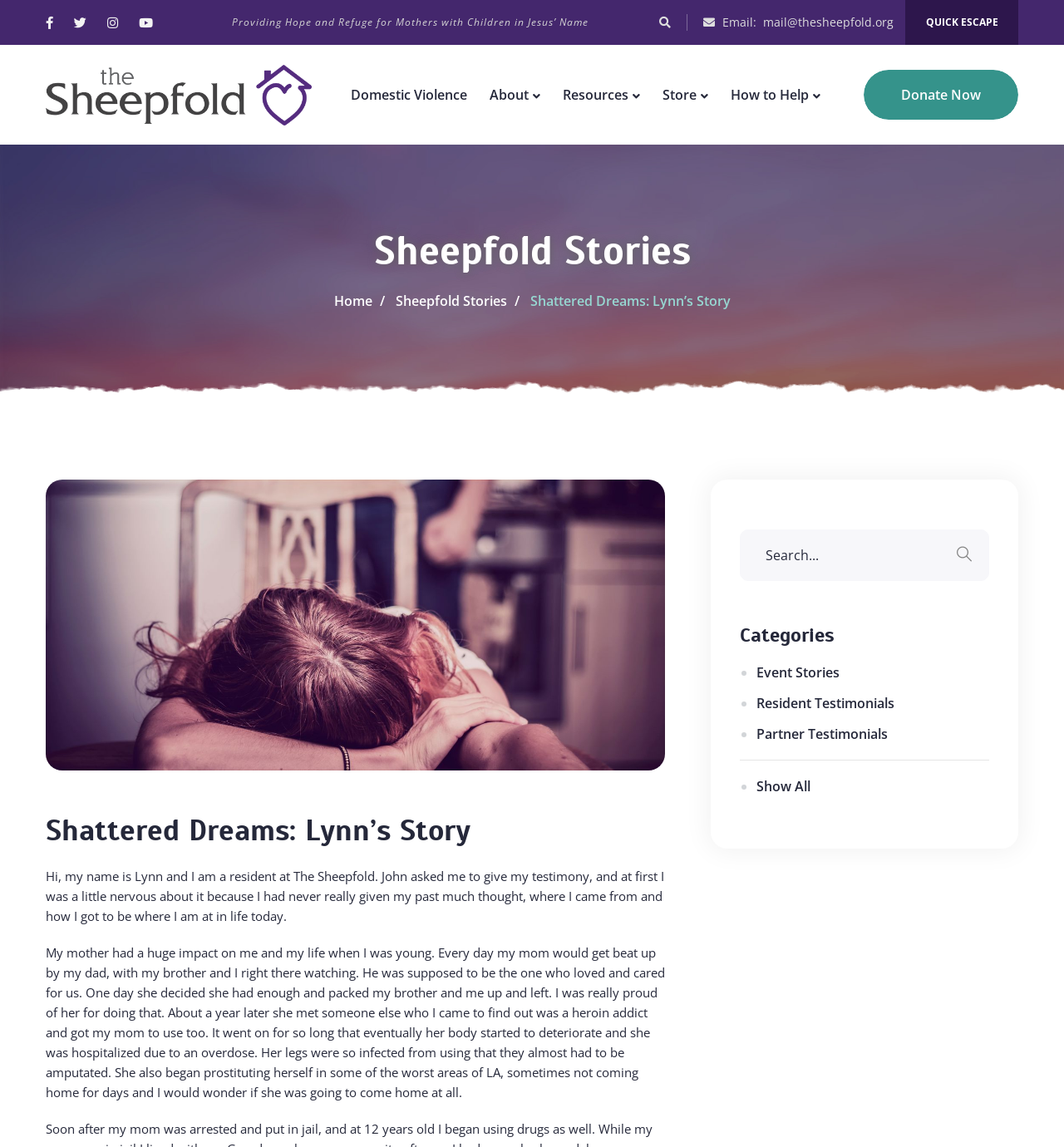Provide the bounding box coordinates for the specified HTML element described in this description: "Resident Testimonials". The coordinates should be four float numbers ranging from 0 to 1, in the format [left, top, right, bottom].

[0.711, 0.602, 0.93, 0.624]